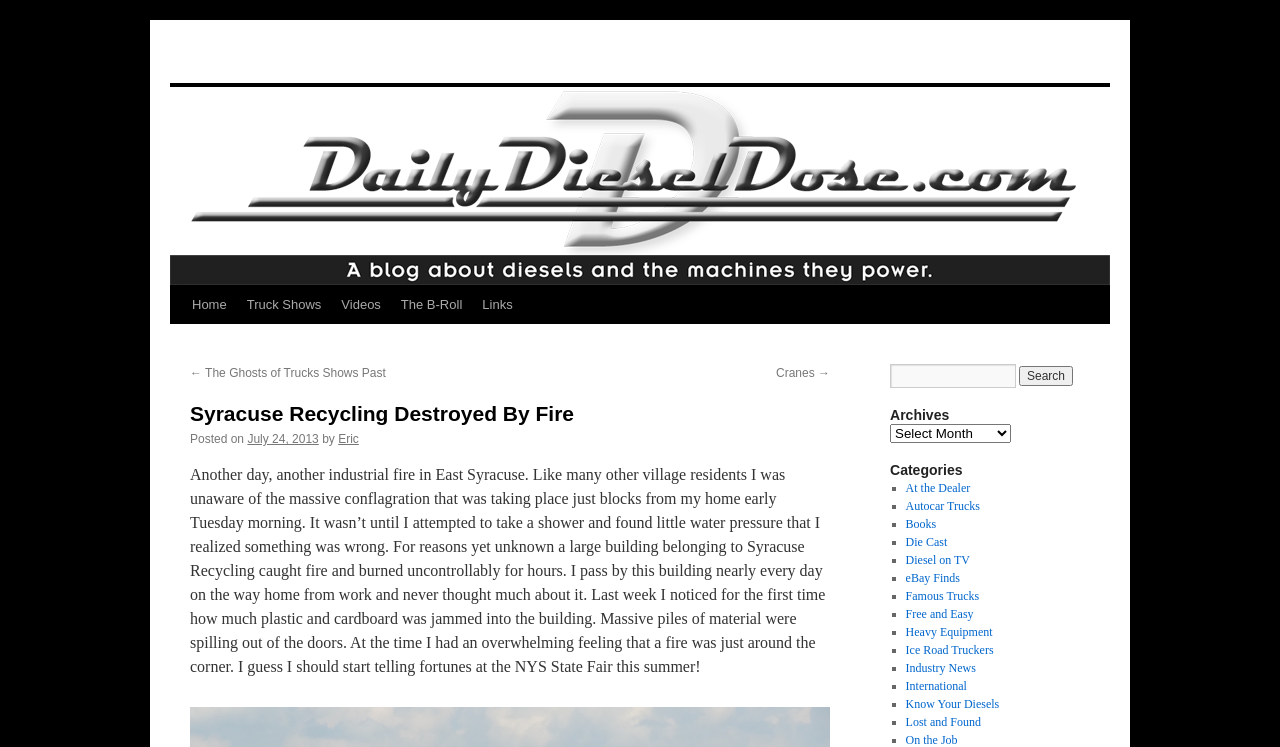What is the purpose of the search box?
Kindly offer a detailed explanation using the data available in the image.

The search box is located at the bottom of the webpage and has a button labeled 'Search', indicating that its purpose is to allow users to search the website for specific content.